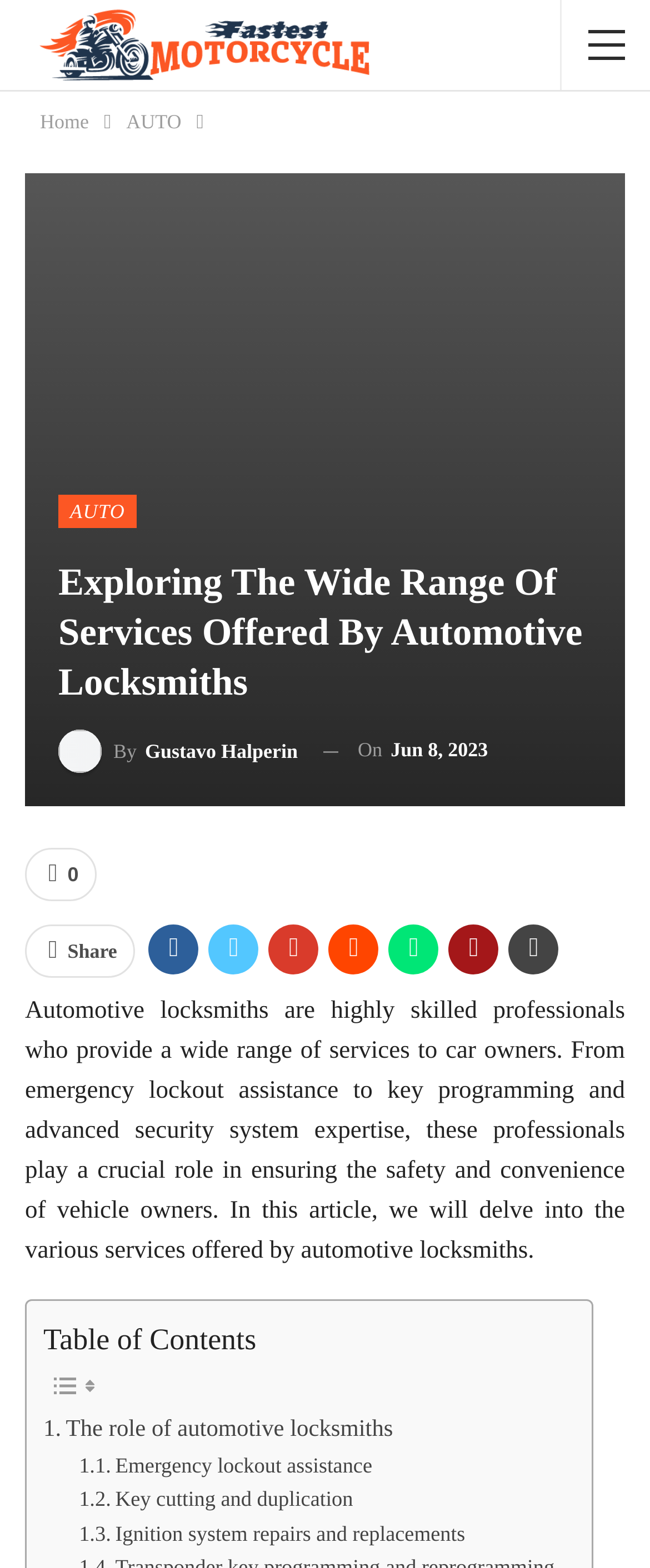What is the purpose of the links at the bottom of the article?
Using the information from the image, give a concise answer in one word or a short phrase.

Table of Contents